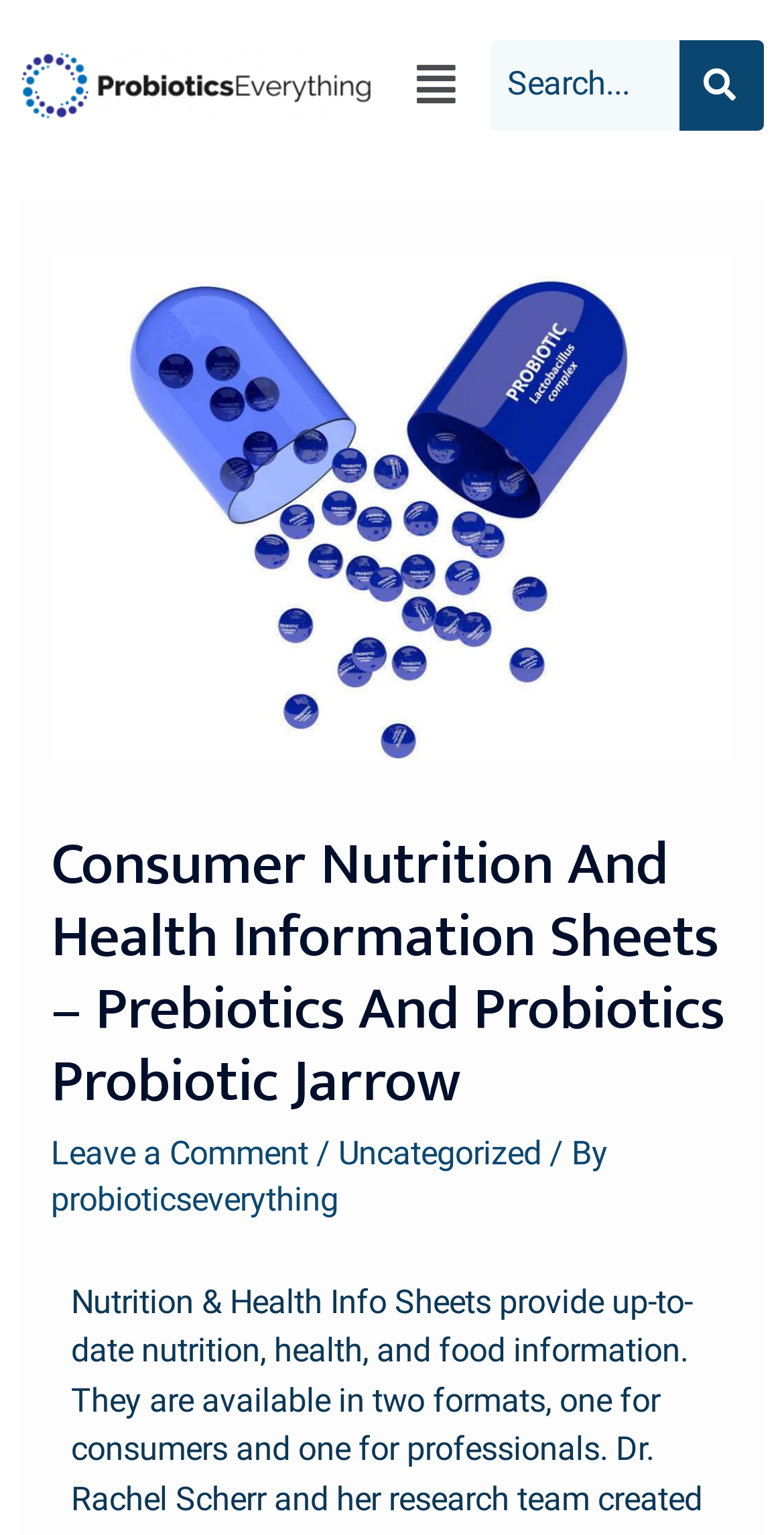Show the bounding box coordinates for the HTML element as described: "probioticseverything".

[0.065, 0.77, 0.431, 0.794]